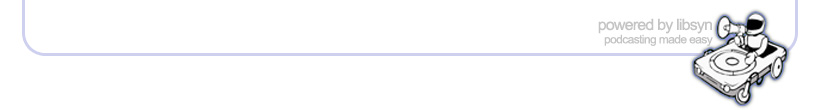Craft a descriptive caption that covers all aspects of the image.

The image features a stylized graphic that showcases a cartoon-like figure operating a turntable, symbolizing the theme of podcasting. It is accompanied by the phrase "powered by Libsyn," emphasizing the service's role in facilitating podcast creation and distribution. The turntable, designed with a vintage aesthetic, signifies the audio and entertainment aspects of podcasting. The overall design conveys a modern yet playful vibe, making it appealing and relevant for content creators and podcast enthusiasts alike. The design elements are complemented by a subtle blue border, enhancing the visual presentation of the branding message.